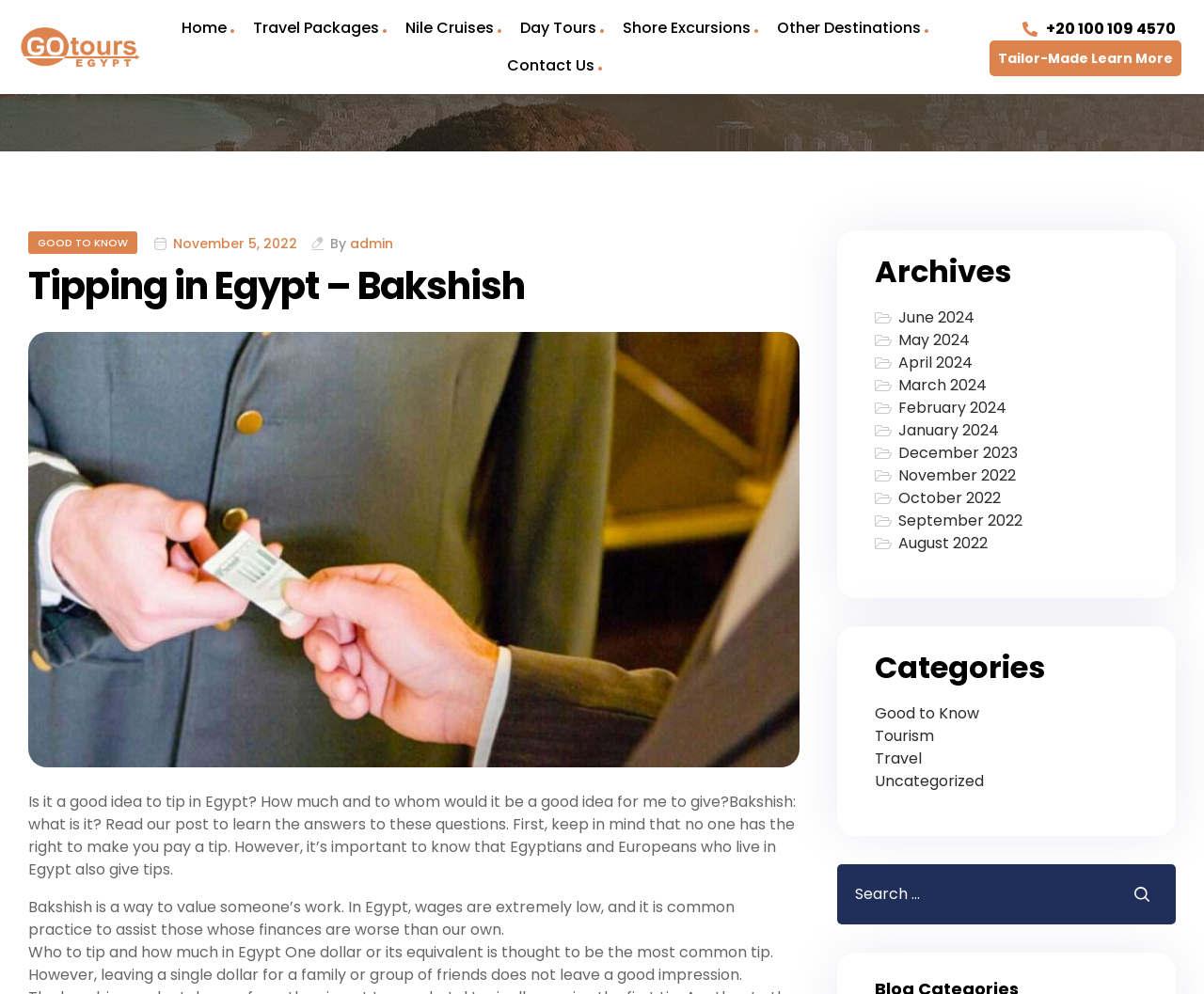Identify the bounding box coordinates of the clickable region to carry out the given instruction: "Go to ViaStrada homepage".

None